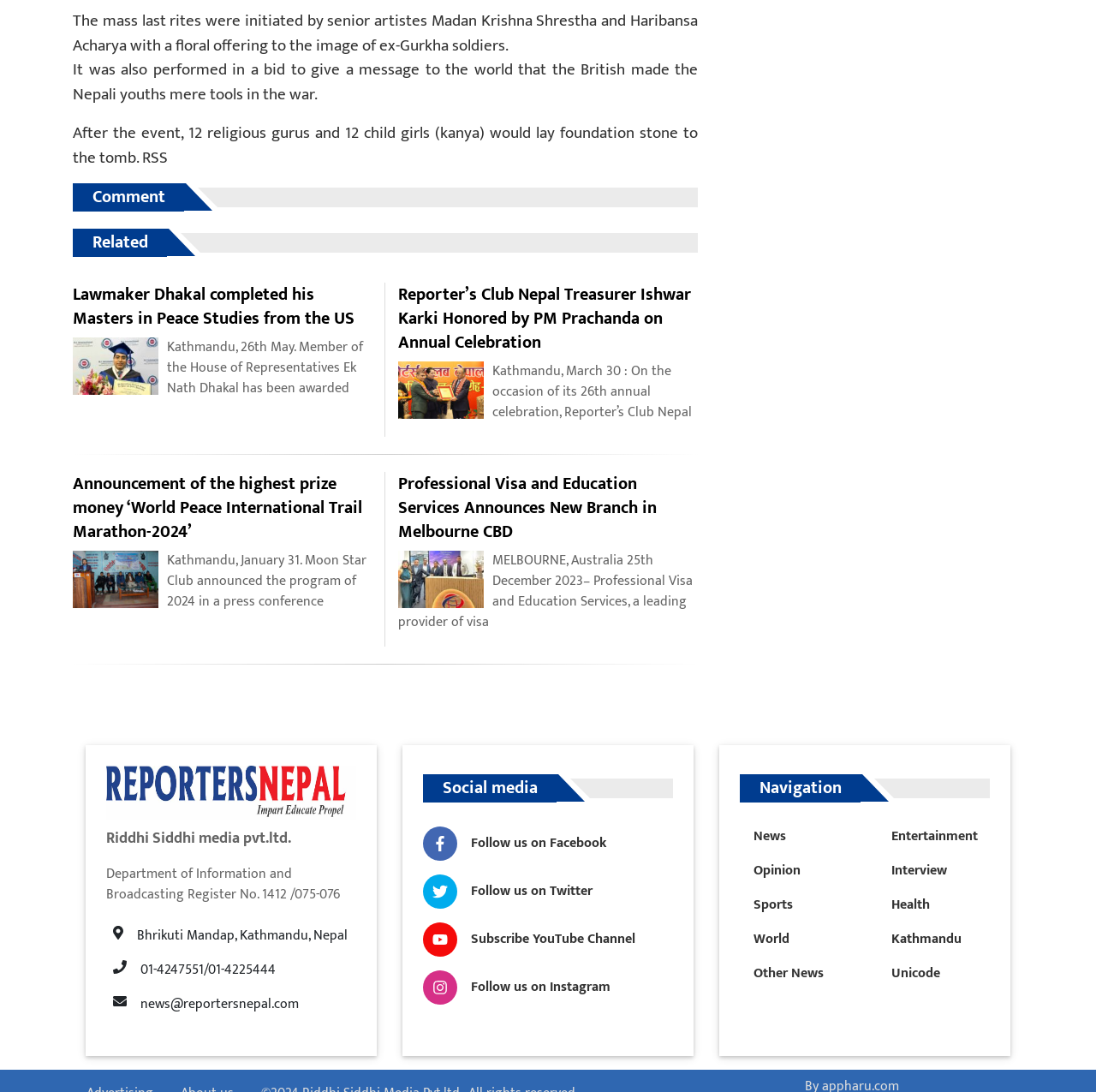Please find the bounding box coordinates of the element that must be clicked to perform the given instruction: "Visit the 'News' section". The coordinates should be four float numbers from 0 to 1, i.e., [left, top, right, bottom].

[0.675, 0.751, 0.777, 0.782]